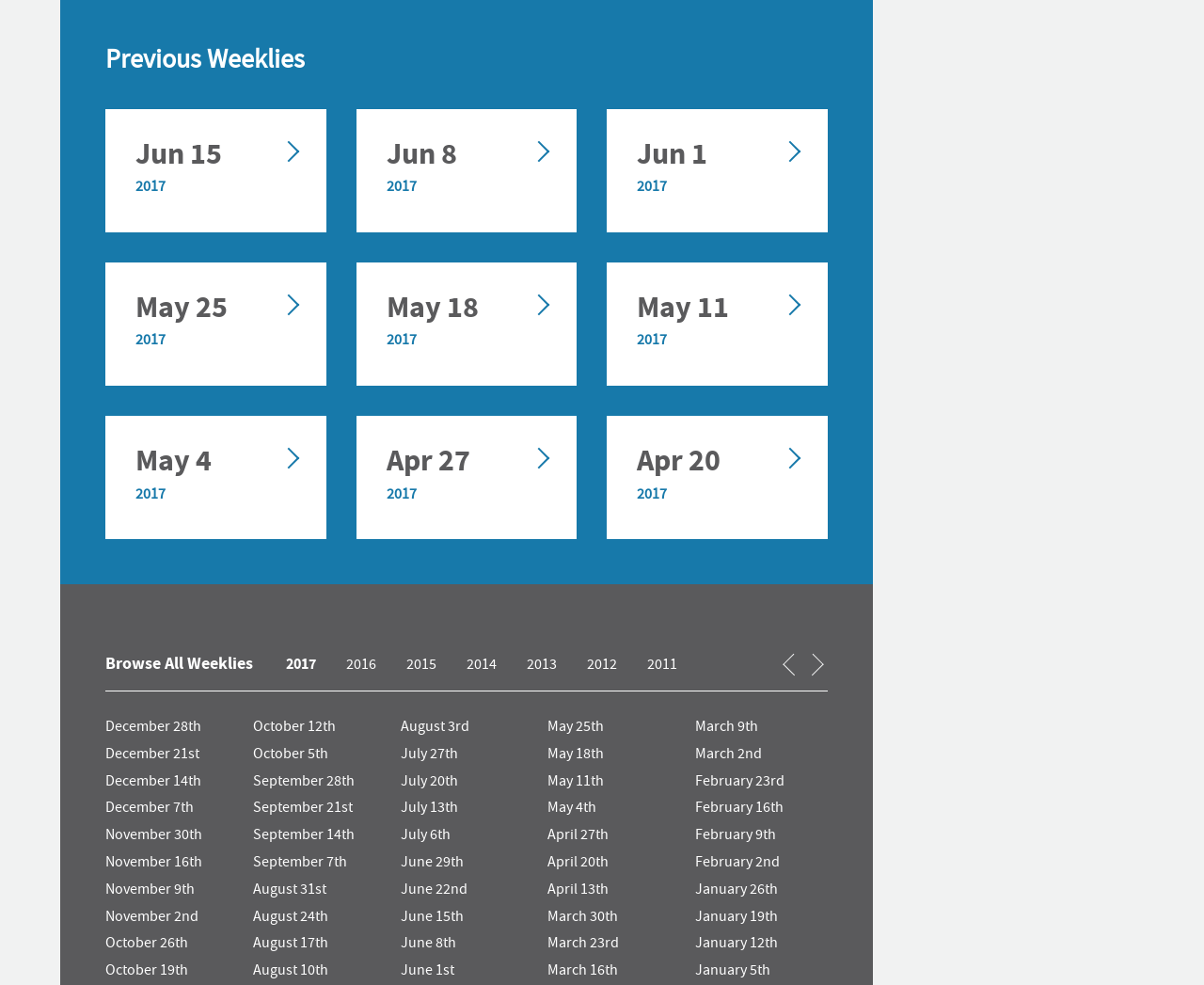What is the purpose of Assembly Bill 668?
Based on the visual information, provide a detailed and comprehensive answer.

According to the StaticText element, Assembly Bill 668, the Voting Modernization Bond Act of 2018, would allow the state to sell $450 million in bonds to pay for new voting equipment.